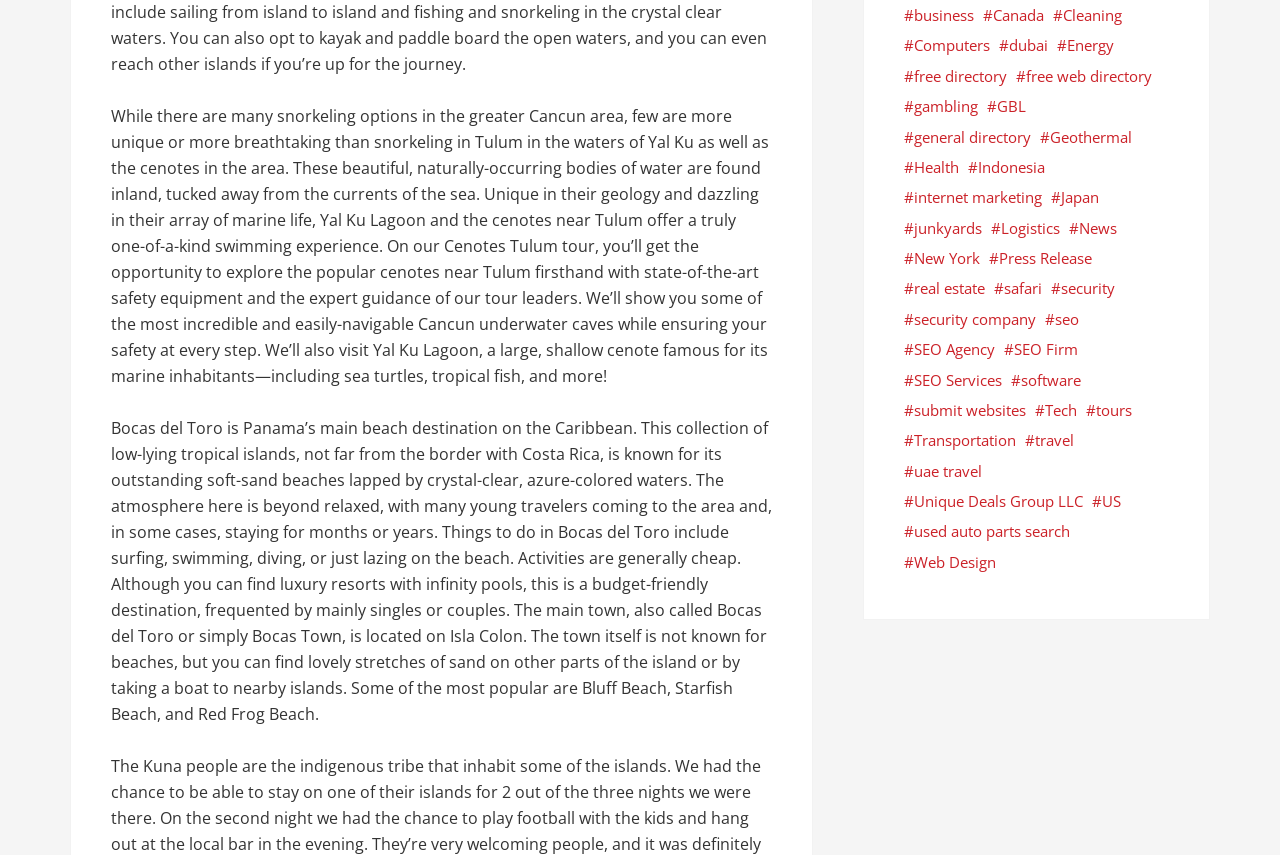Locate the bounding box coordinates of the clickable area to execute the instruction: "Explore the business category". Provide the coordinates as four float numbers between 0 and 1, represented as [left, top, right, bottom].

[0.714, 0.004, 0.761, 0.032]